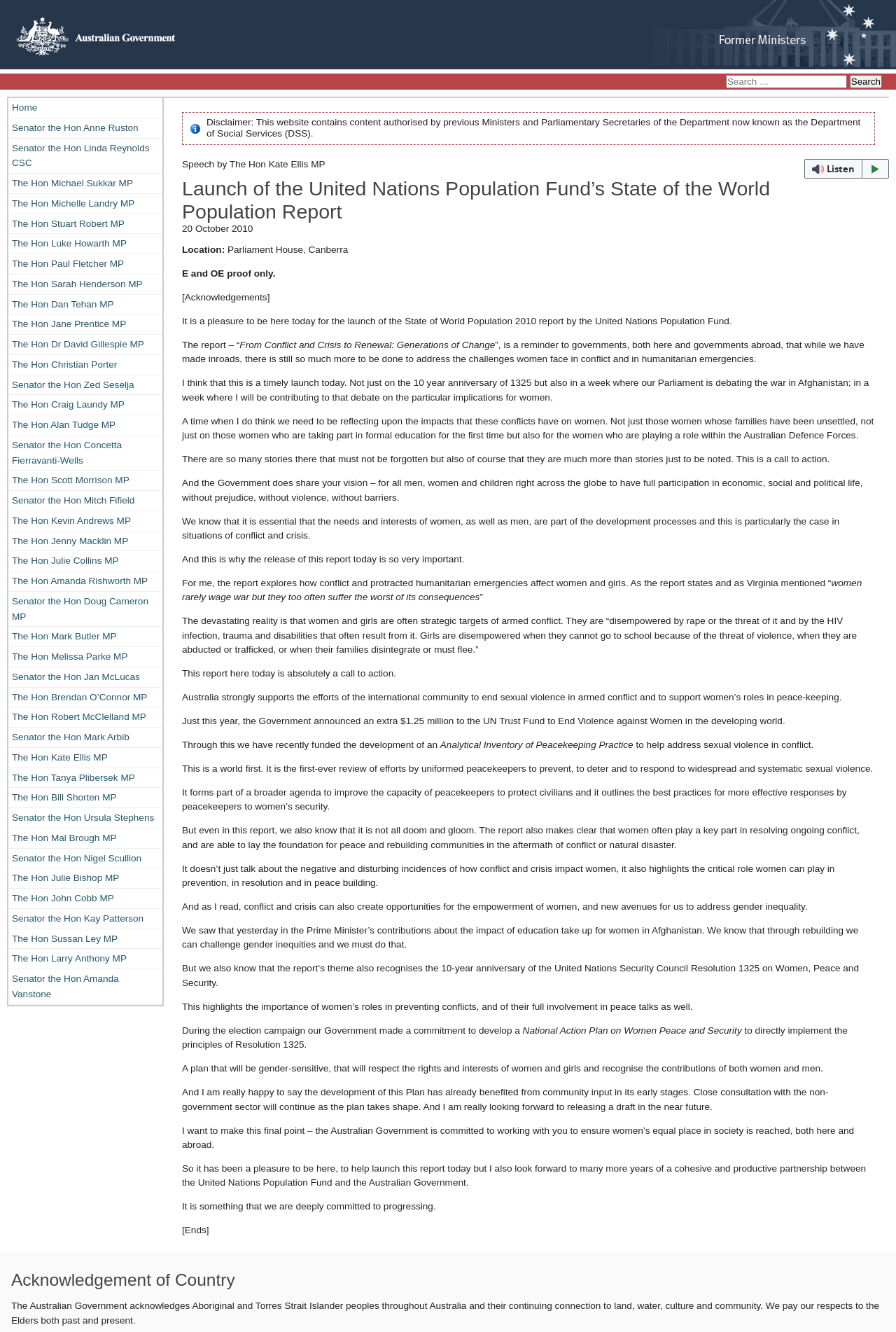Locate the bounding box coordinates of the area you need to click to fulfill this instruction: 'Search for something'. The coordinates must be in the form of four float numbers ranging from 0 to 1: [left, top, right, bottom].

[0.016, 0.056, 0.984, 0.066]